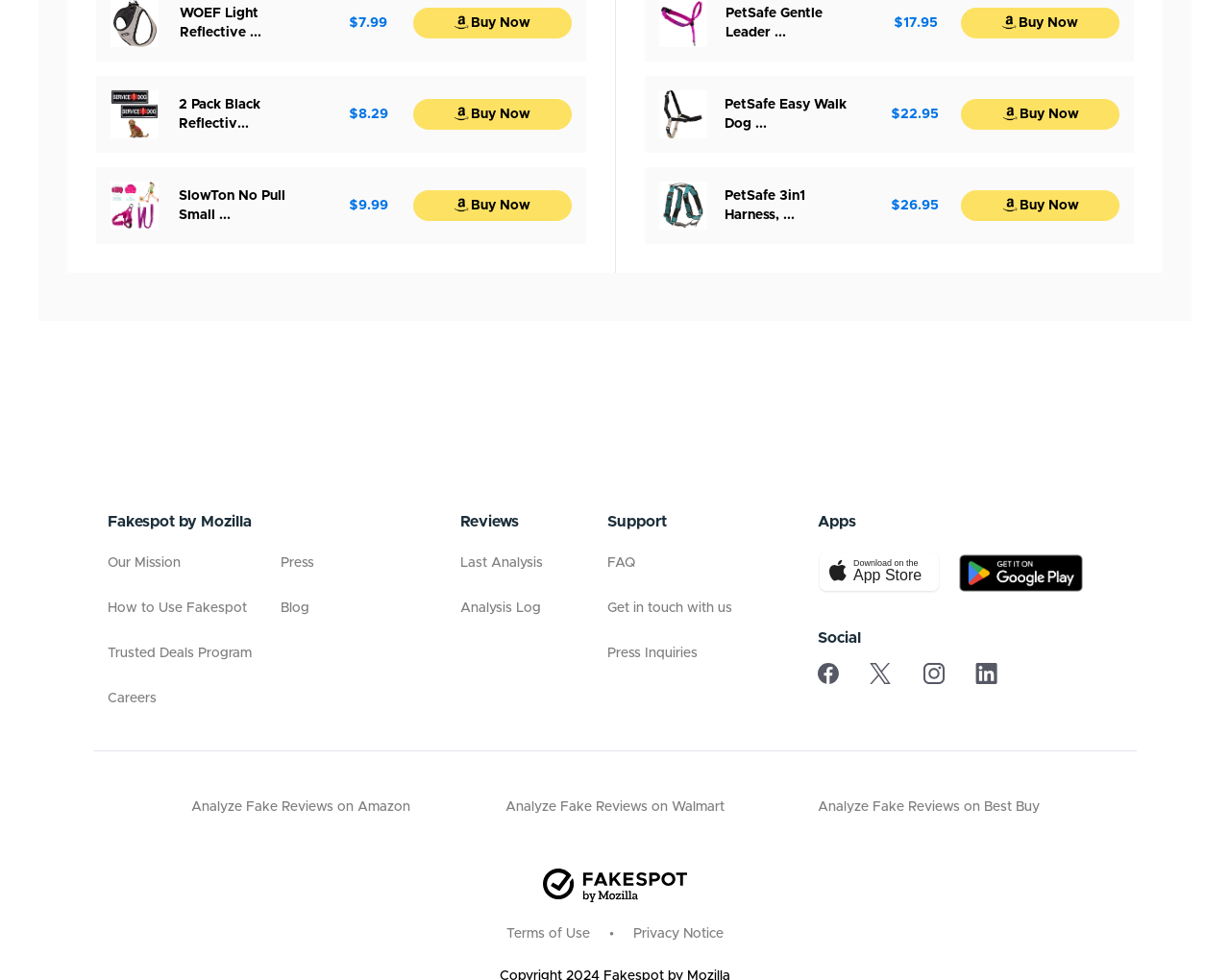Extract the bounding box of the UI element described as: "FAQ".

[0.494, 0.567, 0.665, 0.583]